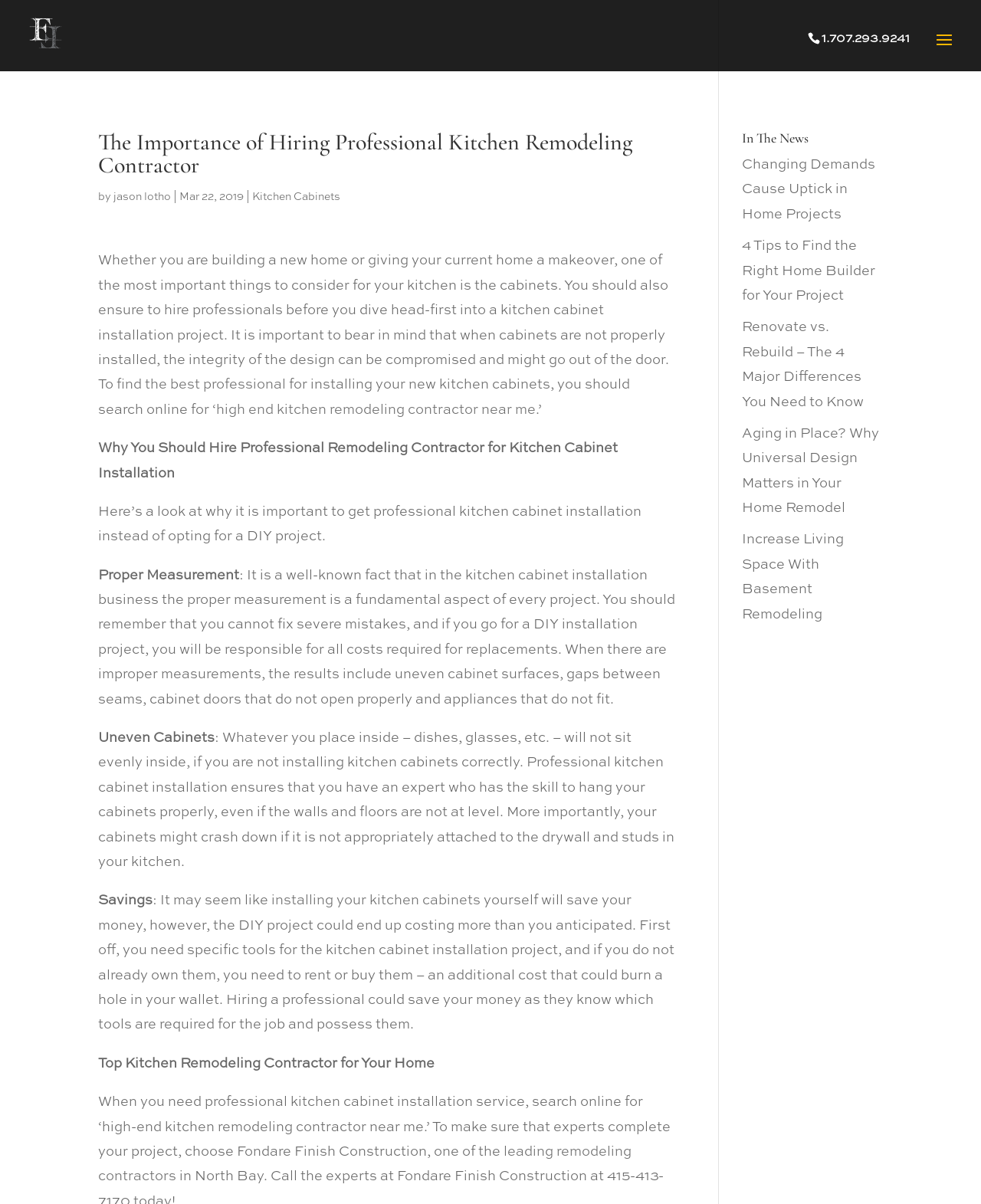Show the bounding box coordinates for the element that needs to be clicked to execute the following instruction: "Call the phone number for kitchen remodeling services". Provide the coordinates in the form of four float numbers between 0 and 1, i.e., [left, top, right, bottom].

[0.823, 0.027, 0.938, 0.038]